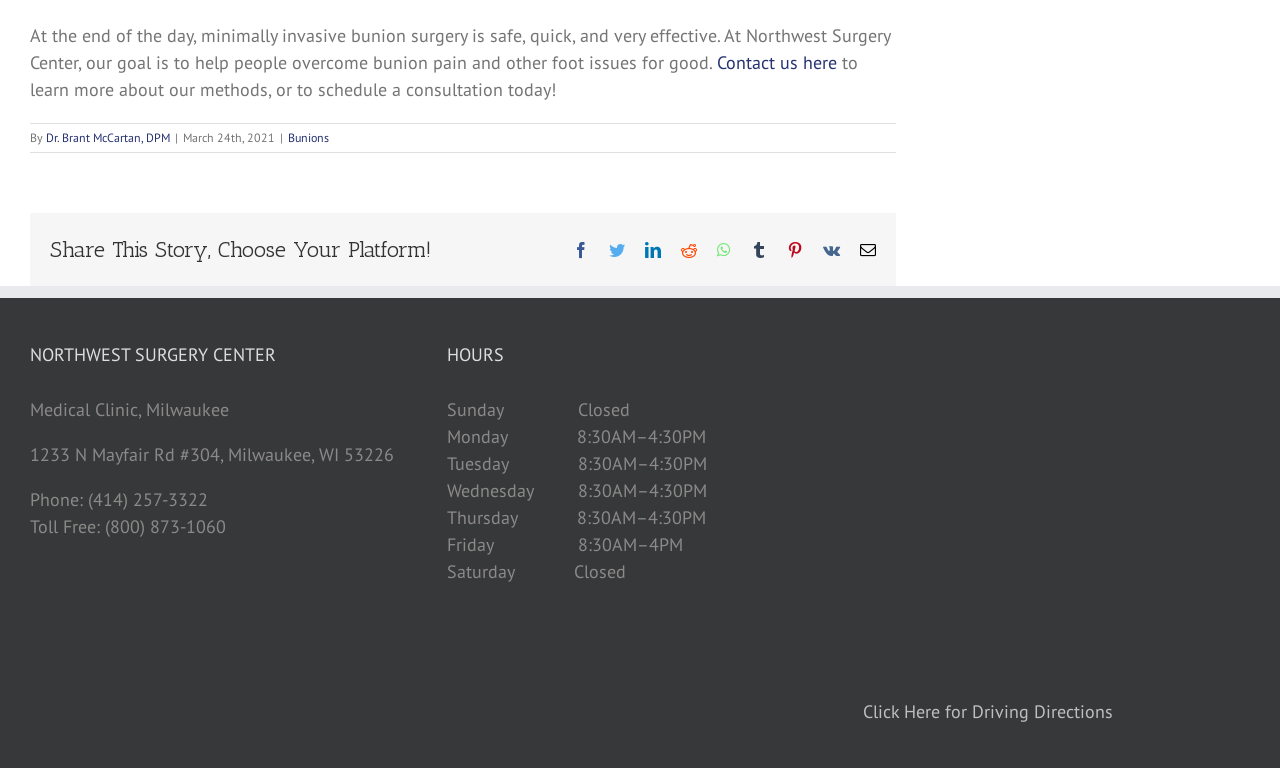Please specify the bounding box coordinates of the clickable region to carry out the following instruction: "Learn more about our methods". The coordinates should be four float numbers between 0 and 1, in the format [left, top, right, bottom].

[0.023, 0.067, 0.67, 0.132]